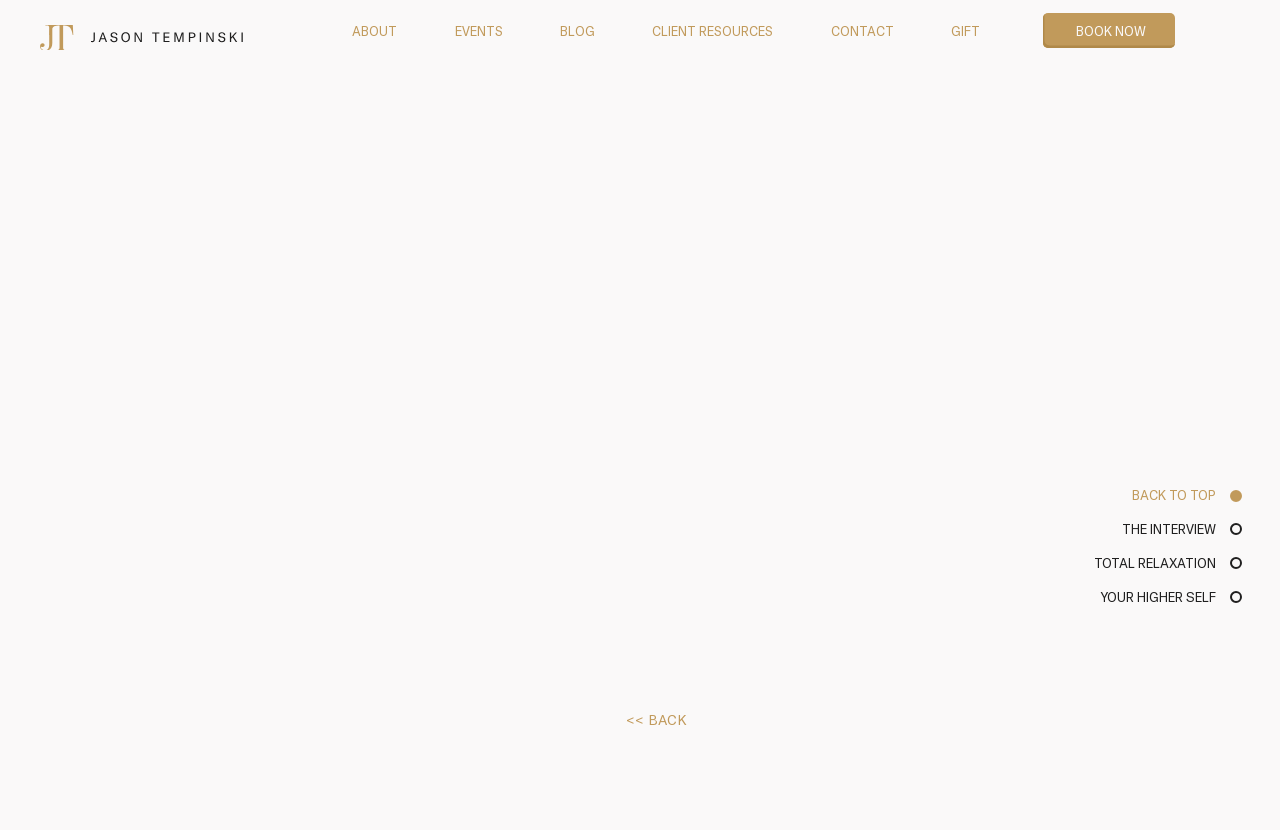Convey a detailed summary of the webpage, mentioning all key elements.

This webpage is about Jason Tempinski, a spiritual counselor, and his services. At the top left, there is a small link. On the top right, there is a prominent "BOOK NOW" button. Below the "BOOK NOW" button, there is a navigation menu with seven links: "ABOUT", "EVENTS", "BLOG", "CLIENT RESOURCES", "CONTACT", "GIFT", and "SITE". 

Below the navigation menu, there is a large heading that reads "WHAT TO EXPECT QHHT®". 

On the lower left, there is a link "BACK" with an arrow pointing to the left. On the lower right, there is a navigation menu with four links: "BACK TO TOP", "THE INTERVIEW", "TOTAL RELAXATION", and "YOUR HIGHER SELF". Each of these links has a small image to its right.